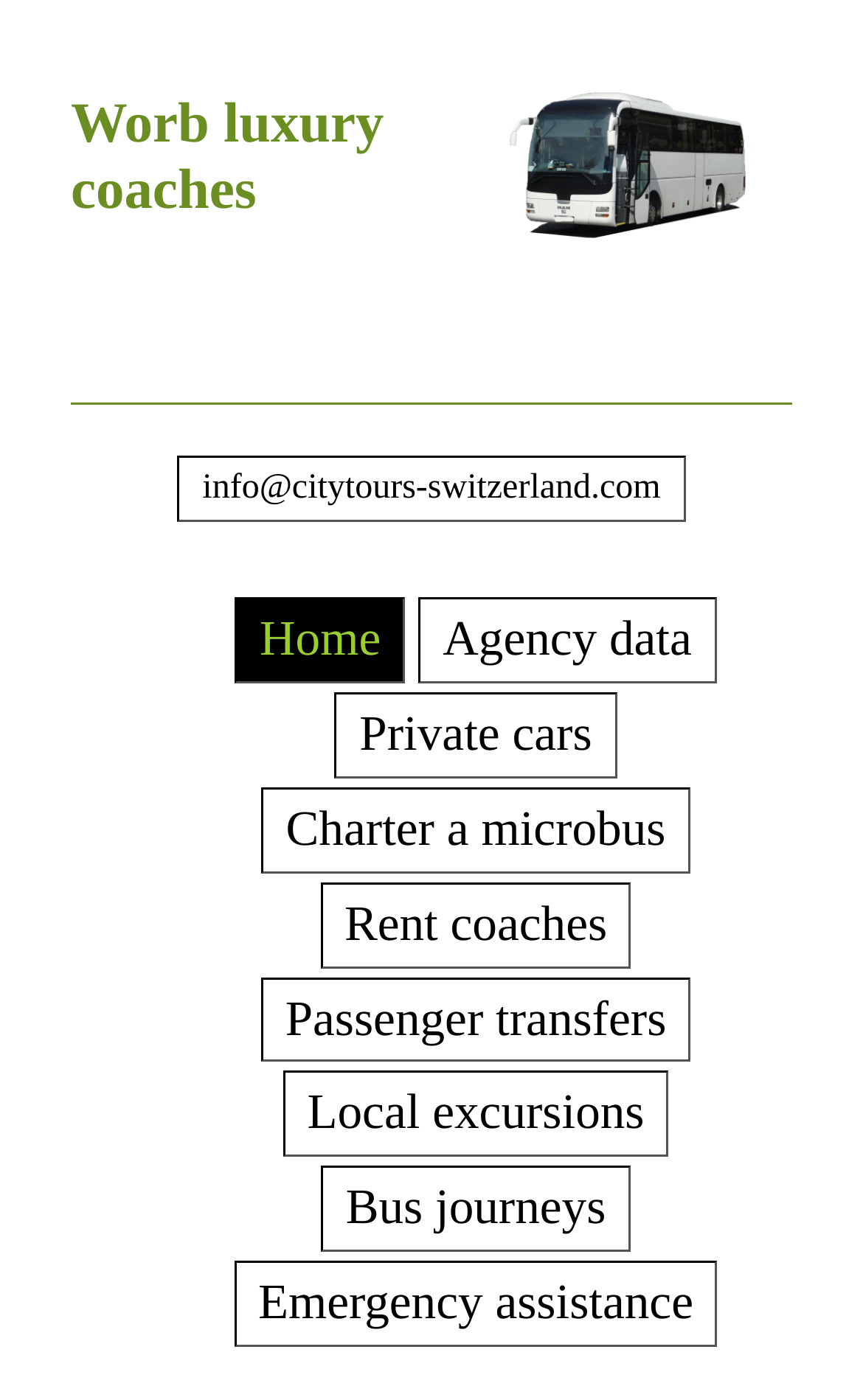Answer the following query concisely with a single word or phrase:
What is the position of the 'Home' link?

Above 'Agency data' link